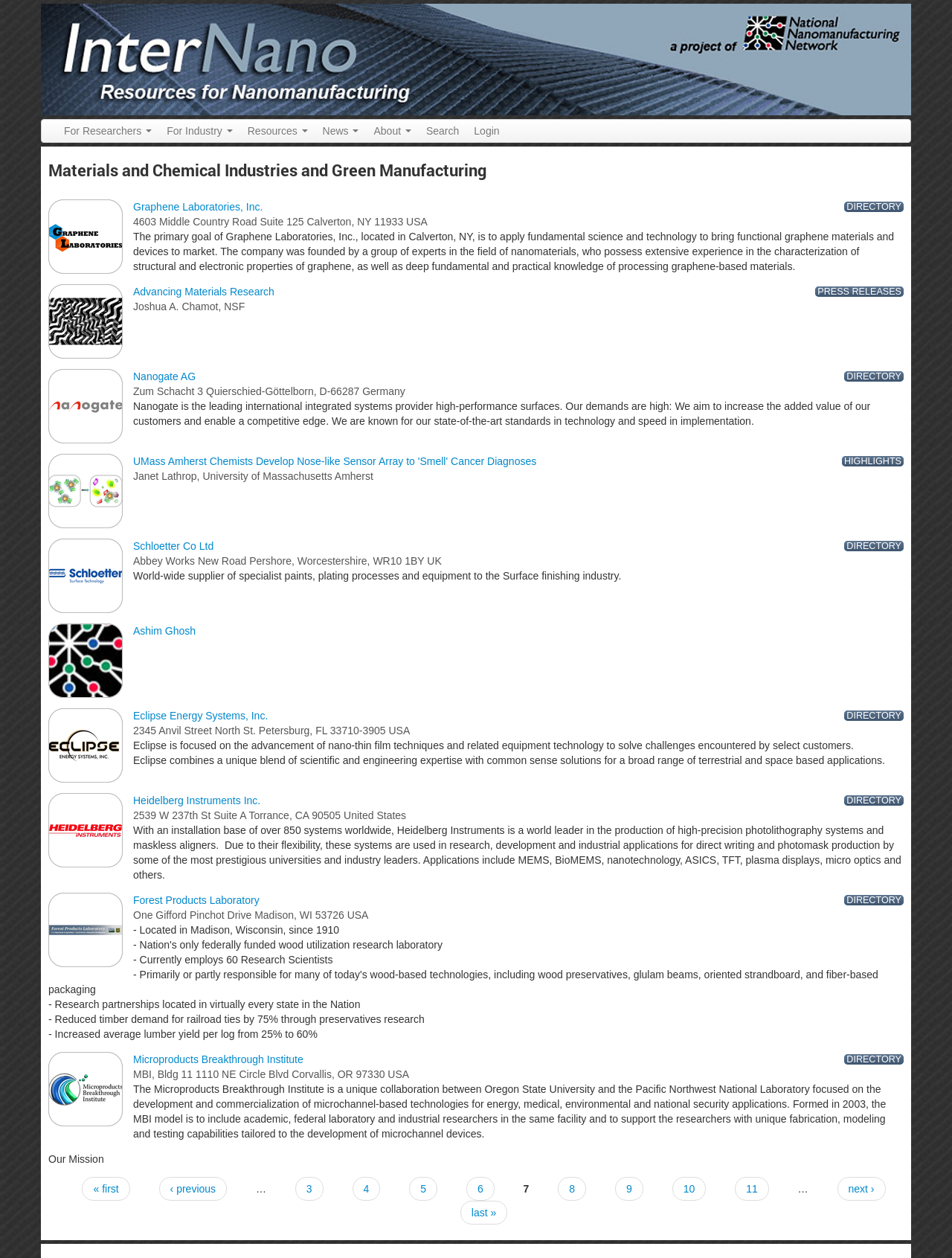Could you specify the bounding box coordinates for the clickable section to complete the following instruction: "Read about 'Graphene Laboratories, Inc.'"?

[0.051, 0.182, 0.129, 0.192]